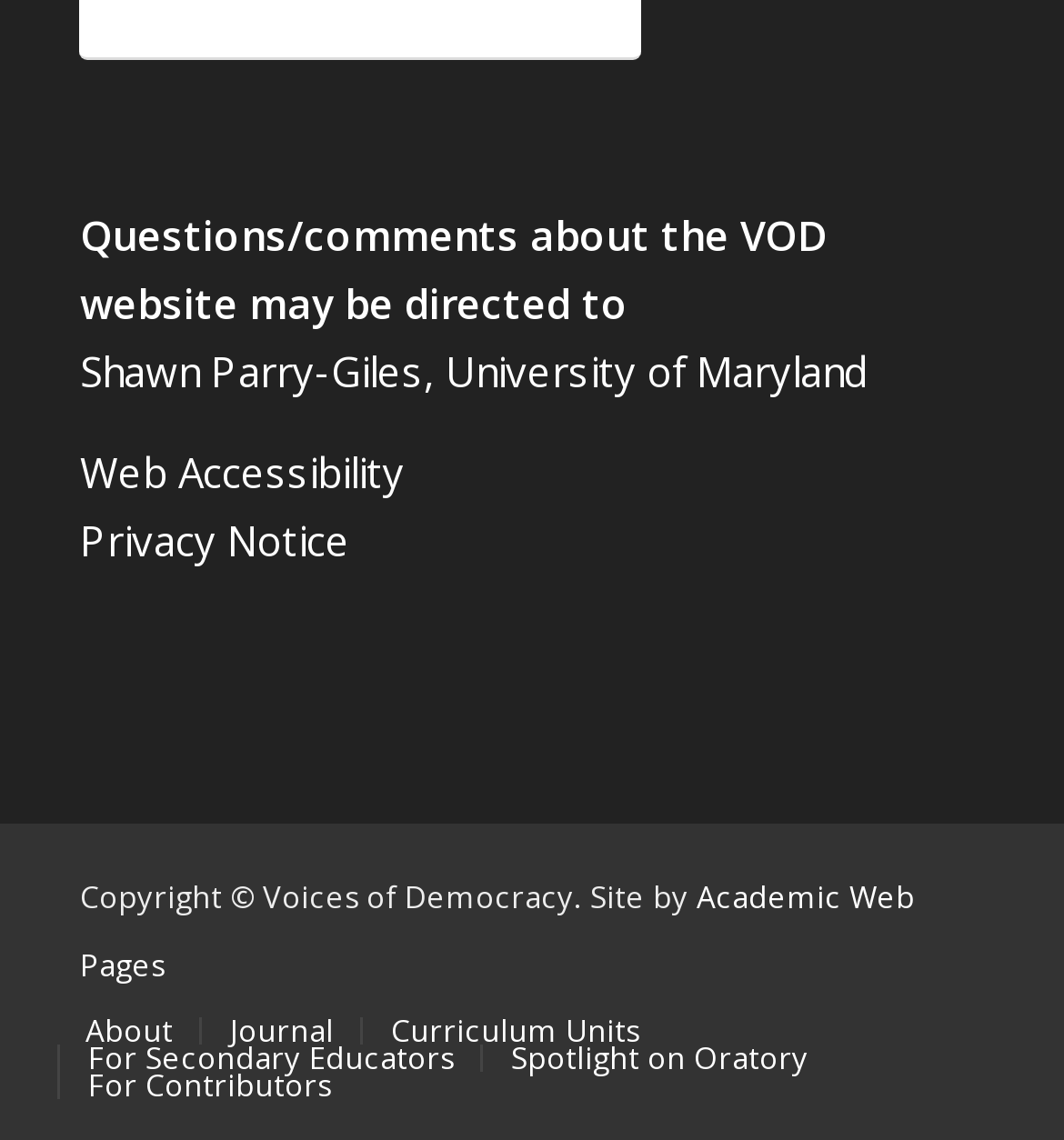Locate the bounding box coordinates of the area you need to click to fulfill this instruction: 'Visit the Academic Web Pages'. The coordinates must be in the form of four float numbers ranging from 0 to 1: [left, top, right, bottom].

[0.075, 0.769, 0.86, 0.864]